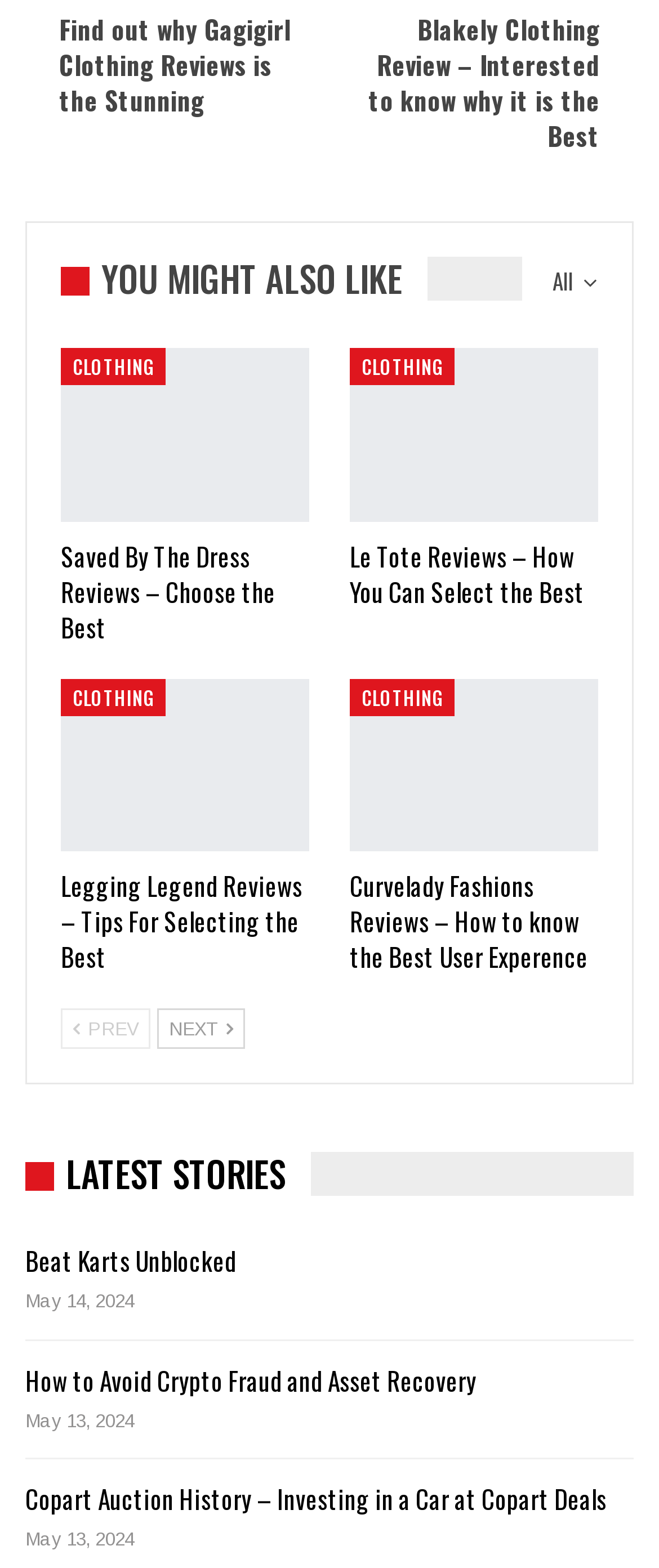How many navigation buttons are there at the bottom of the page?
Please respond to the question with a detailed and well-explained answer.

I looked at the bottom of the page and found two navigation buttons, 'Previous' and 'Next', which are used to navigate through the pages.